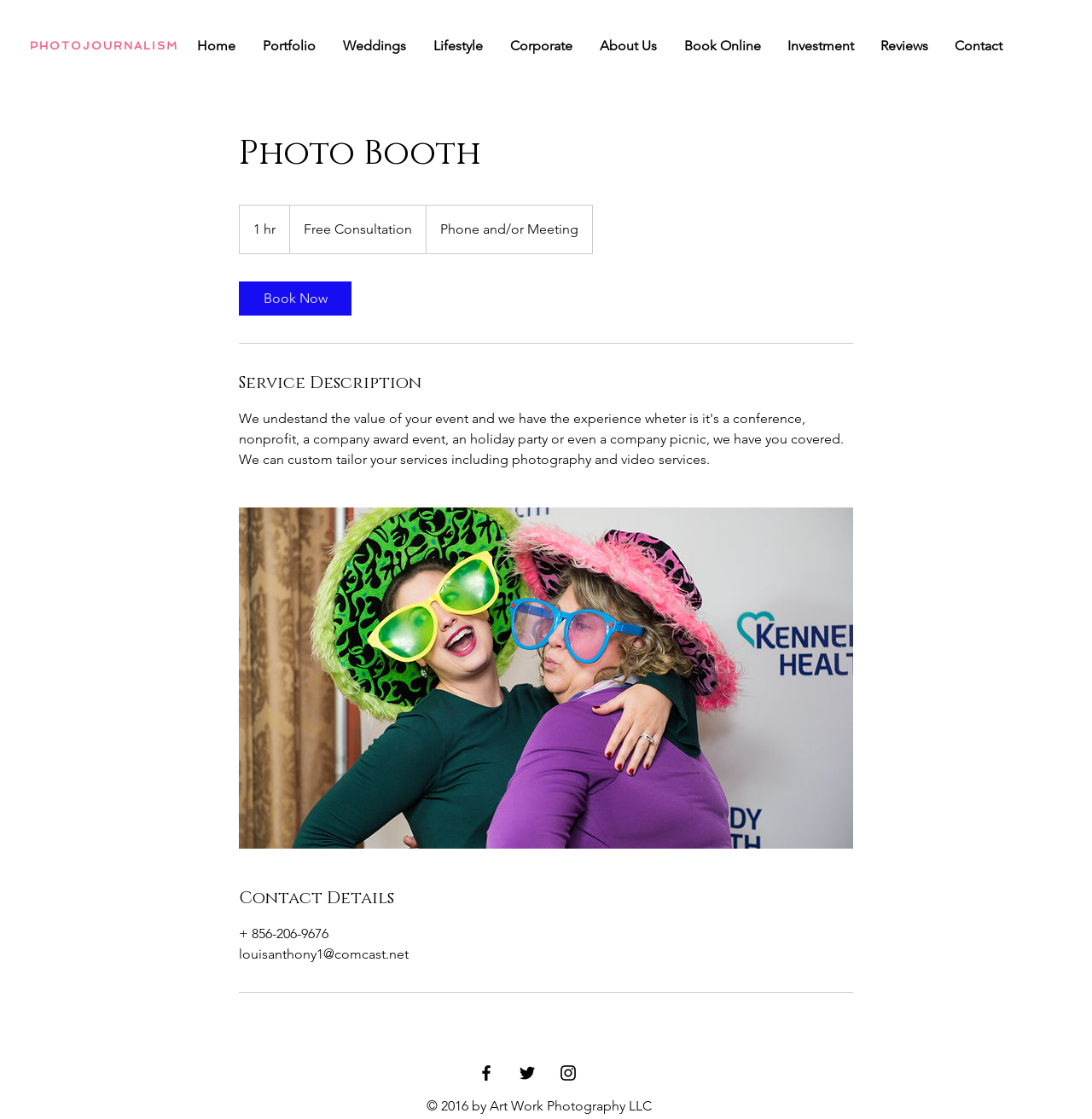Locate the bounding box coordinates of the element to click to perform the following action: 'Visit the Facebook page'. The coordinates should be given as four float values between 0 and 1, in the form of [left, top, right, bottom].

[0.436, 0.95, 0.455, 0.968]